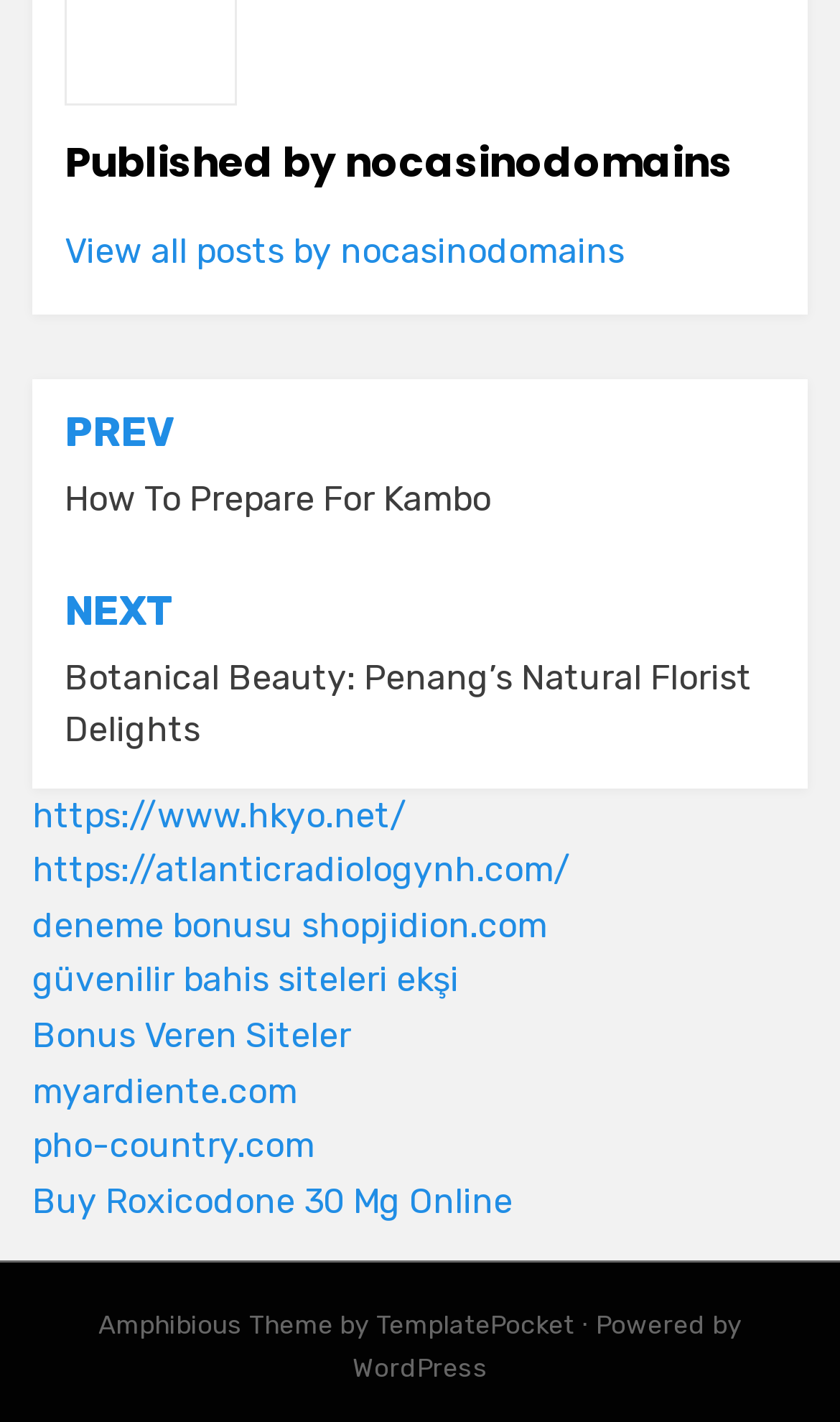Locate the bounding box coordinates of the clickable part needed for the task: "Go to previous post".

[0.077, 0.289, 0.923, 0.369]